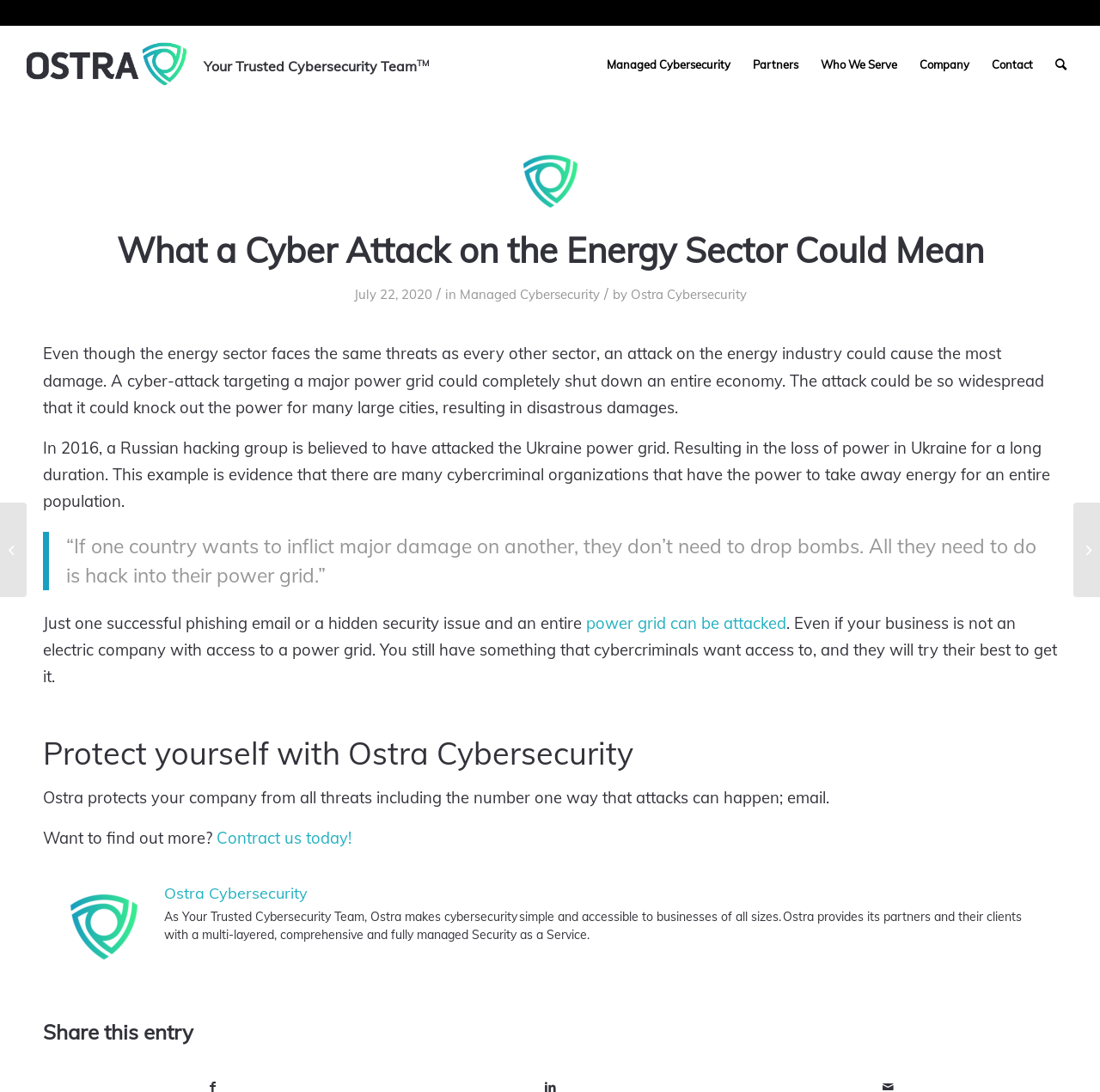Determine the bounding box coordinates of the clickable region to follow the instruction: "Learn about managed cybersecurity".

[0.542, 0.024, 0.675, 0.094]